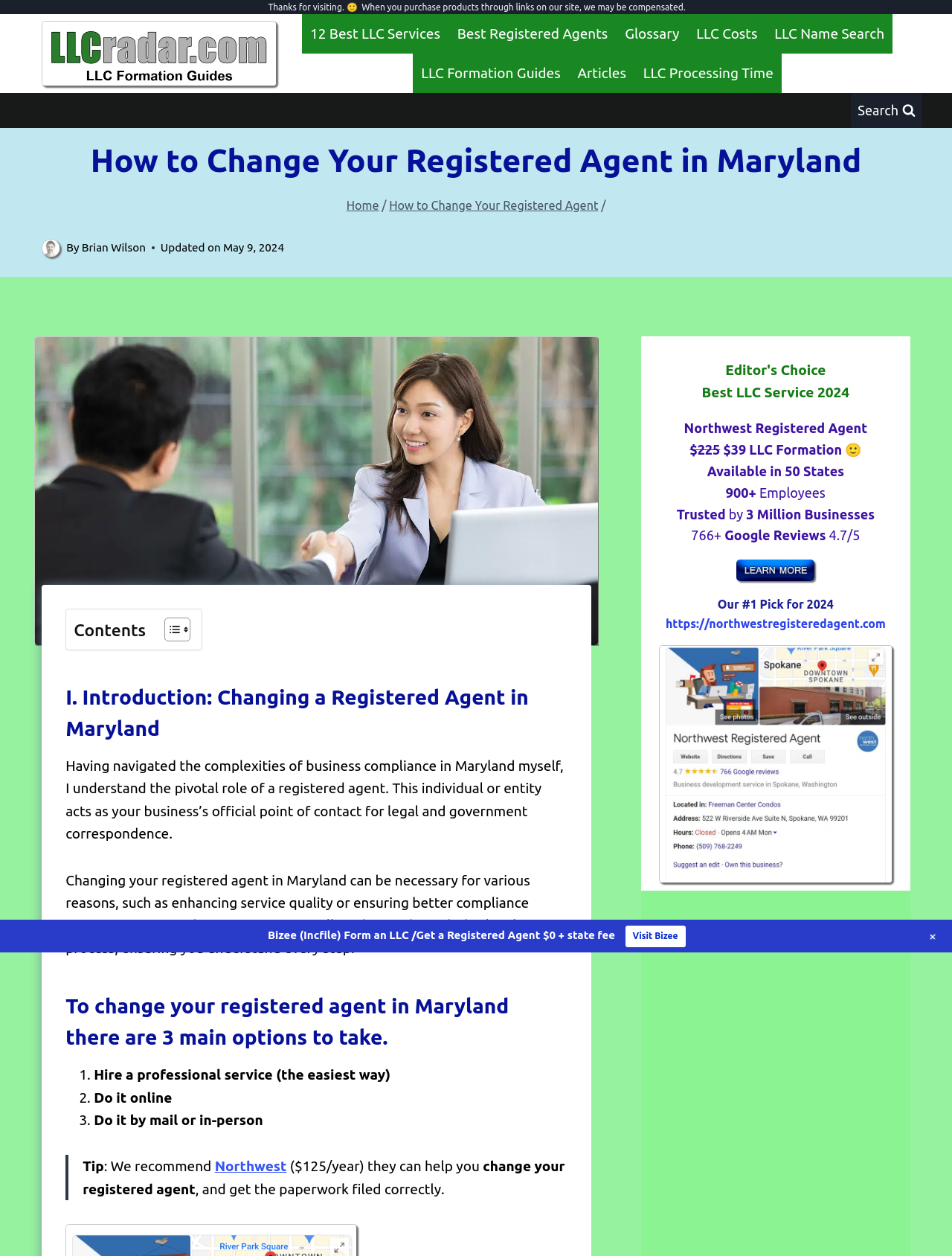Find and specify the bounding box coordinates that correspond to the clickable region for the instruction: "Visit the '12 Best LLC Services' page".

[0.317, 0.011, 0.471, 0.043]